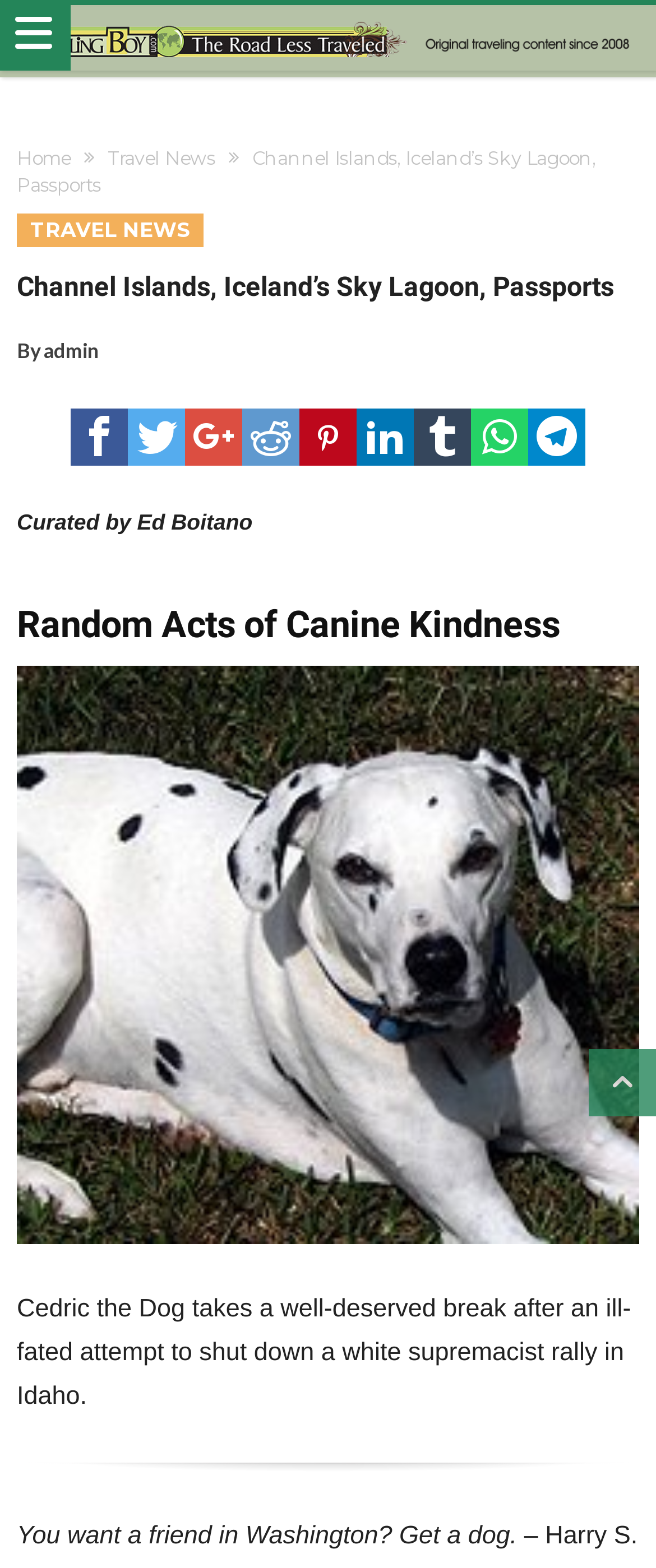What is the title of the latest article?
Can you offer a detailed and complete answer to this question?

The title of the latest article can be determined by looking at the heading element that says 'Random Acts of Canine Kindness'.